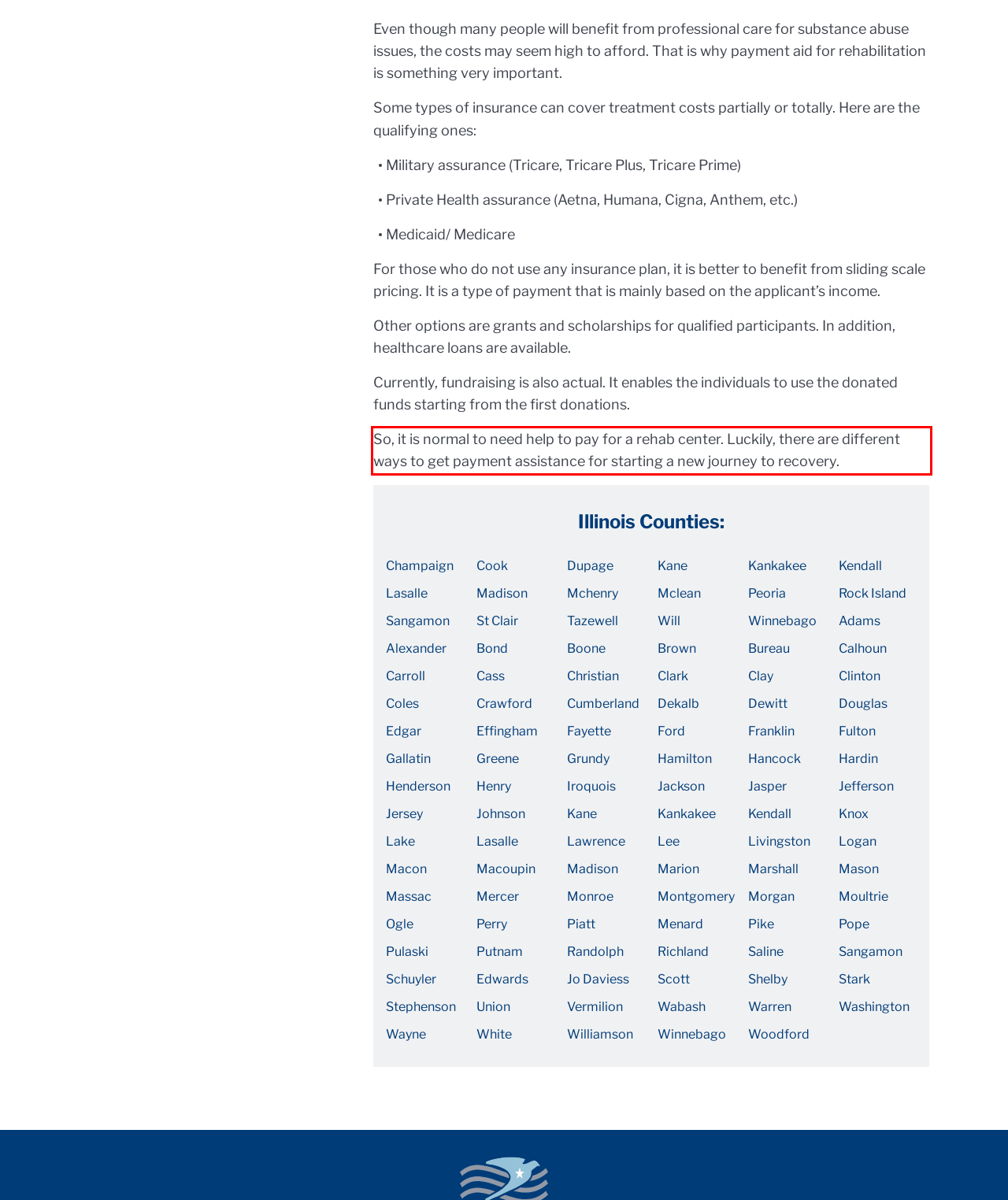Given a screenshot of a webpage with a red bounding box, please identify and retrieve the text inside the red rectangle.

So, it is normal to need help to pay for a rehab center. Luckily, there are different ways to get payment assistance for starting a new journey to recovery.